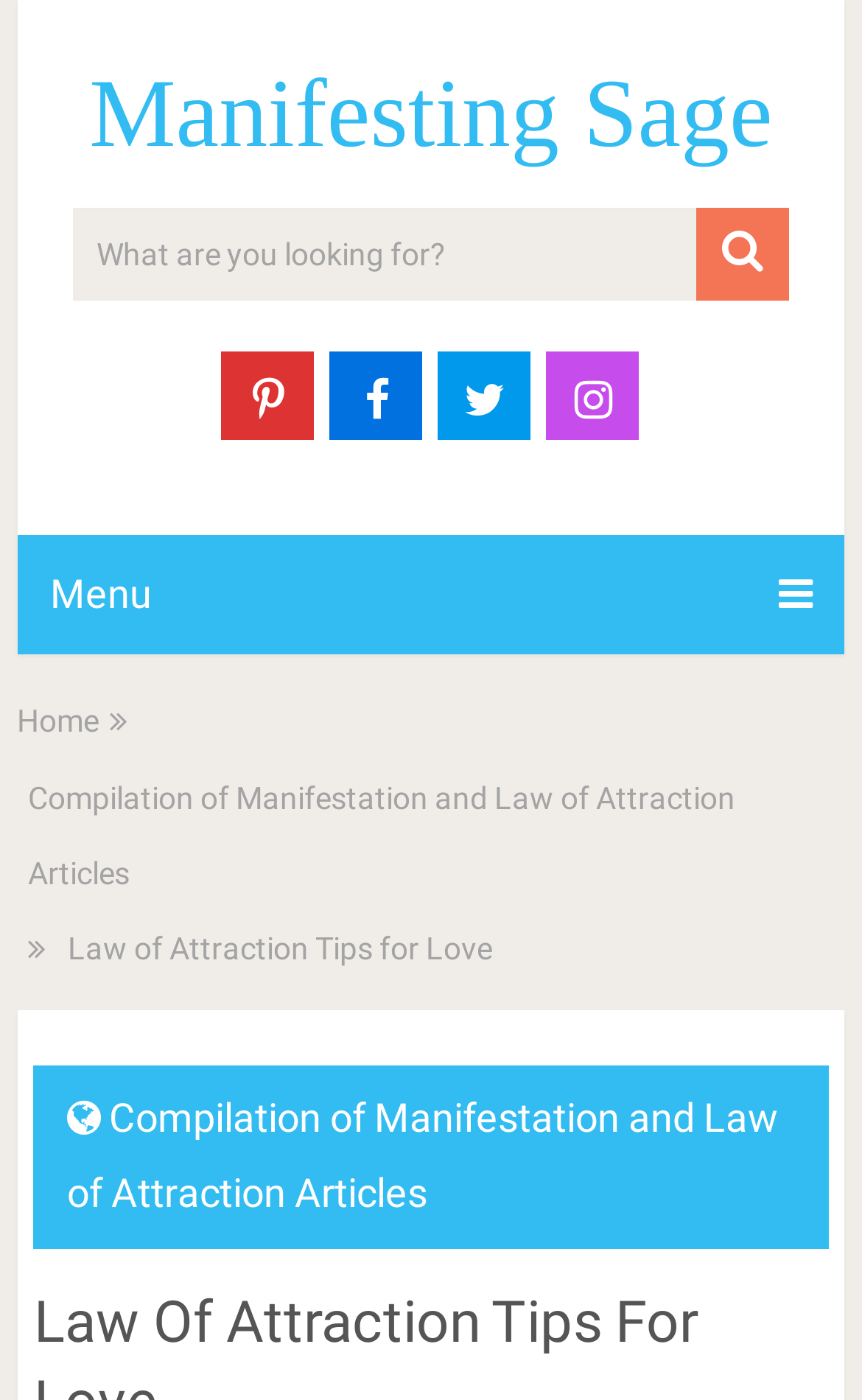Provide a thorough description of the webpage's content and layout.

The webpage is about "Law of Attraction Tips for Love" and appears to be a blog or article page. At the top, there is a heading "Manifesting Sage" with a link to the same name, taking up most of the width. Below this, there is a search box with a placeholder text "What are you looking for?" accompanied by a search button with a magnifying glass icon.

To the right of the search box, there are four social media links, represented by icons, arranged horizontally. Below these icons, there is a menu link with a dropdown icon, taking up the full width.

On the left side, there is a vertical navigation menu with links to "Home" and a compilation of manifestation and law of attraction articles. Below this menu, there is a title "Law of Attraction Tips for Love" in a larger font, which is also a link to the compilation of articles.

The webpage seems to be focused on providing tips and articles related to the law of attraction and manifestation, specifically in the context of love and relationships.